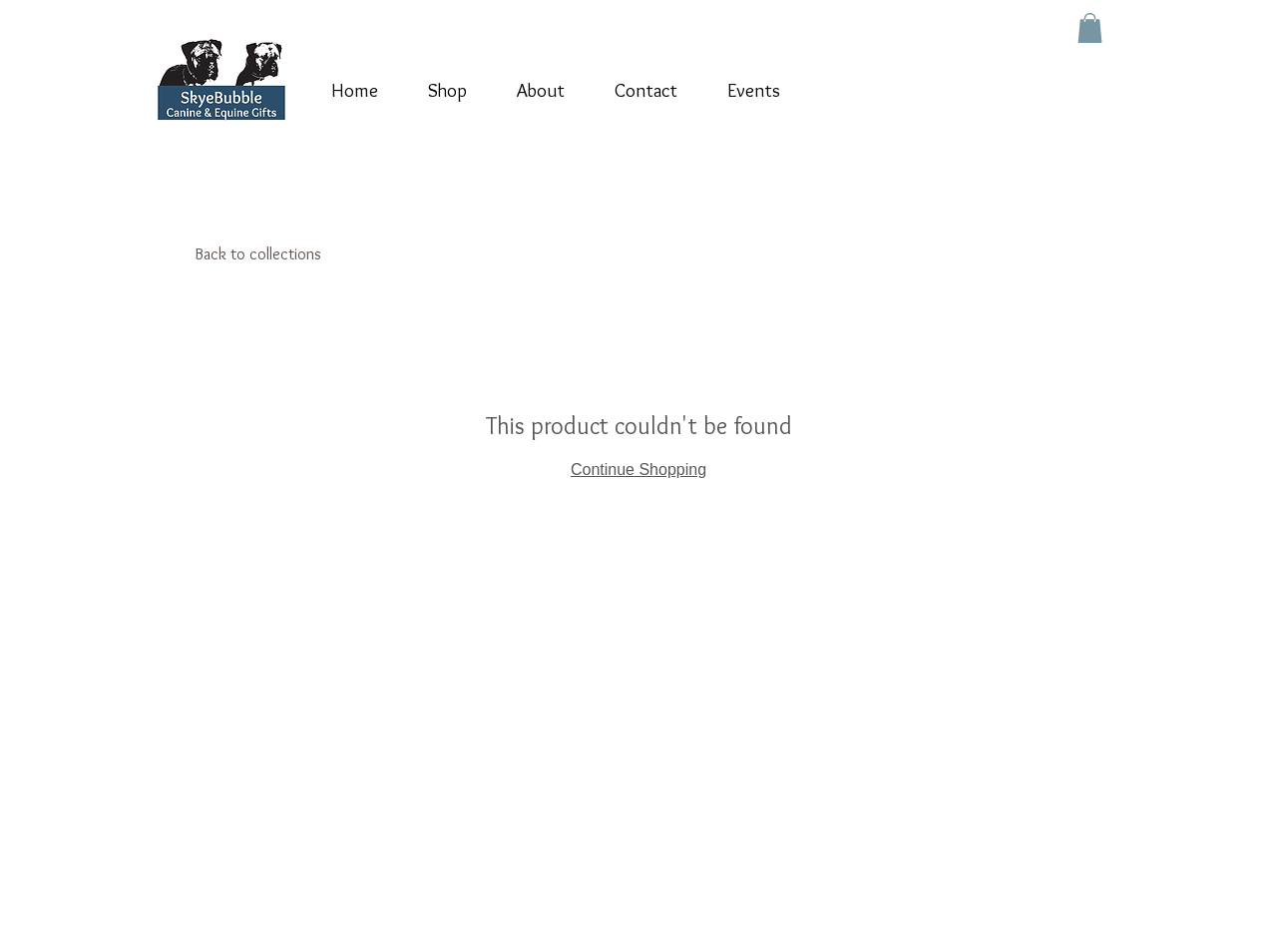Describe the entire webpage, focusing on both content and design.

This webpage is a product page for handmade gifts, specifically for horse and dog lovers. At the top right corner, there is a small button with an accompanying image. Below this, a navigation menu is situated, spanning across the top of the page, with links to 'Home', 'Shop', 'About', 'Contact', and 'Events'. 

On the top left, the website's logo is displayed. 

Further down, there is a link to 'Back to collections' situated above a call-to-action button 'Continue Shopping', which is placed roughly in the middle of the page.